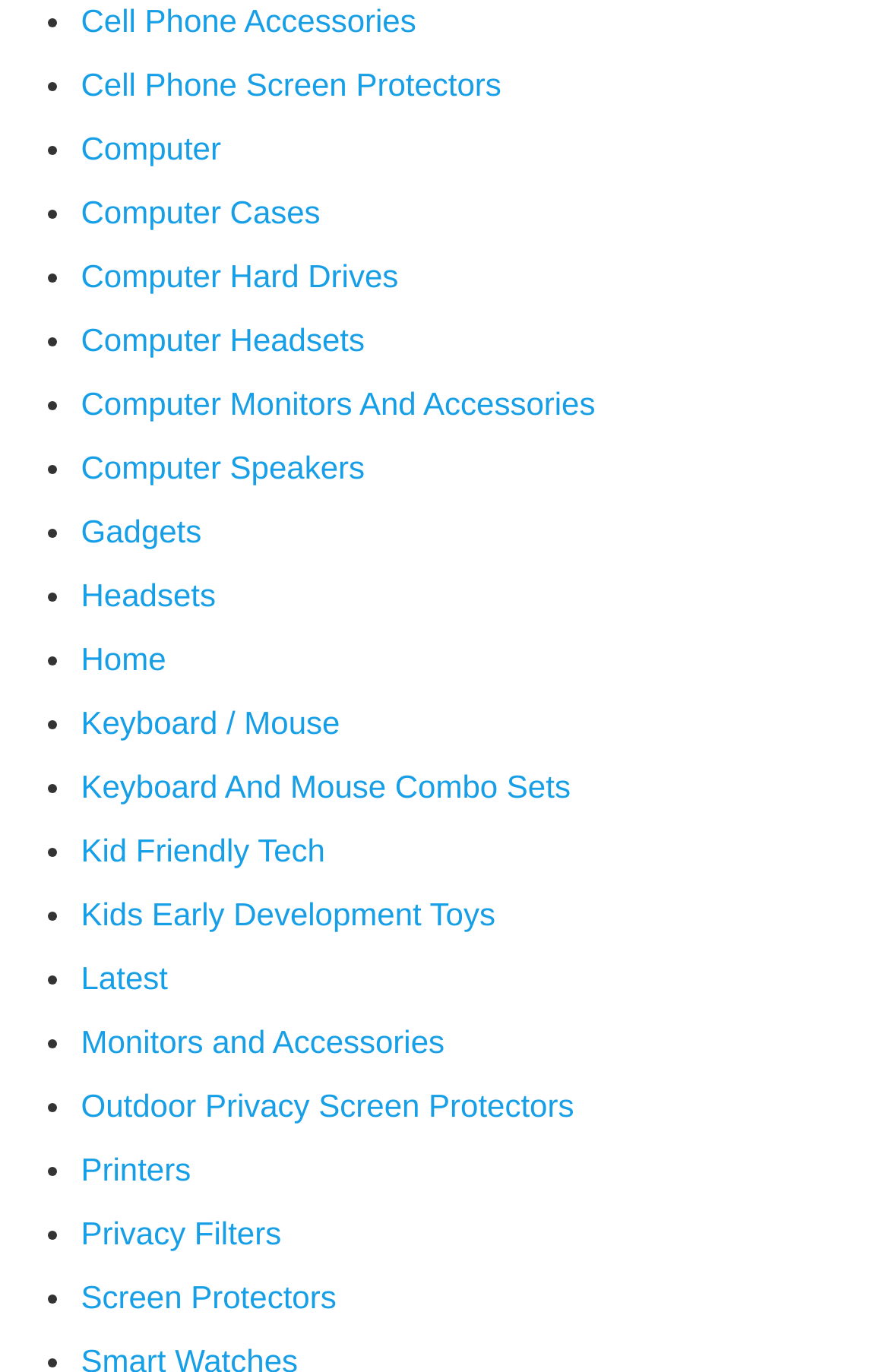Provide a one-word or short-phrase answer to the question:
What is the first category listed?

Cell Phone Accessories